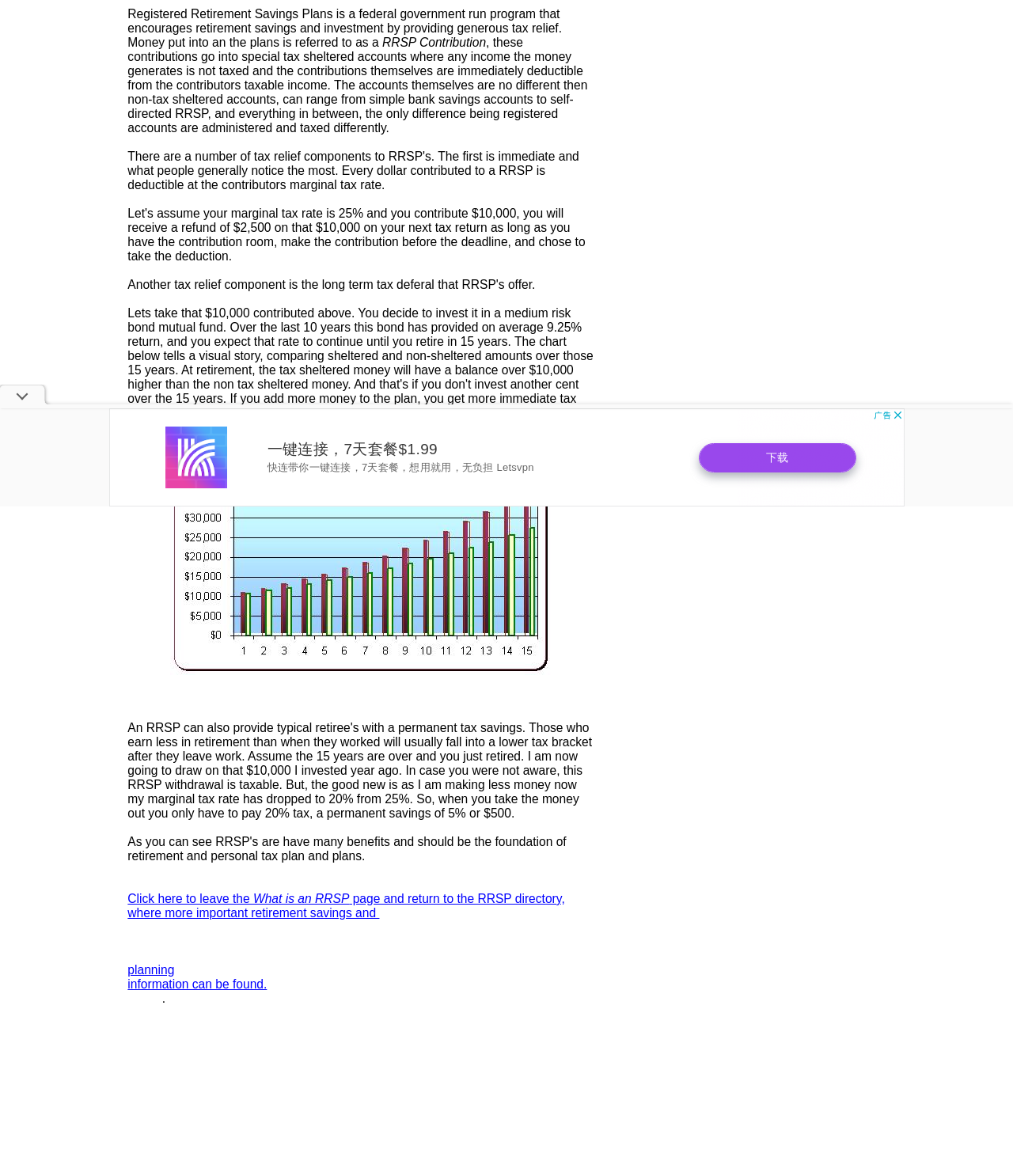Given the description "What is an RRSP", provide the bounding box coordinates of the corresponding UI element.

[0.25, 0.76, 0.345, 0.77]